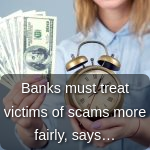Look at the image and answer the question in detail:
What is the main issue being addressed in the image?

The image is highlighting the need for banks to take more responsibility and provide equitable treatment to individuals who fall victim to fraud, emphasizing the importance of fair reimbursements and timely support.